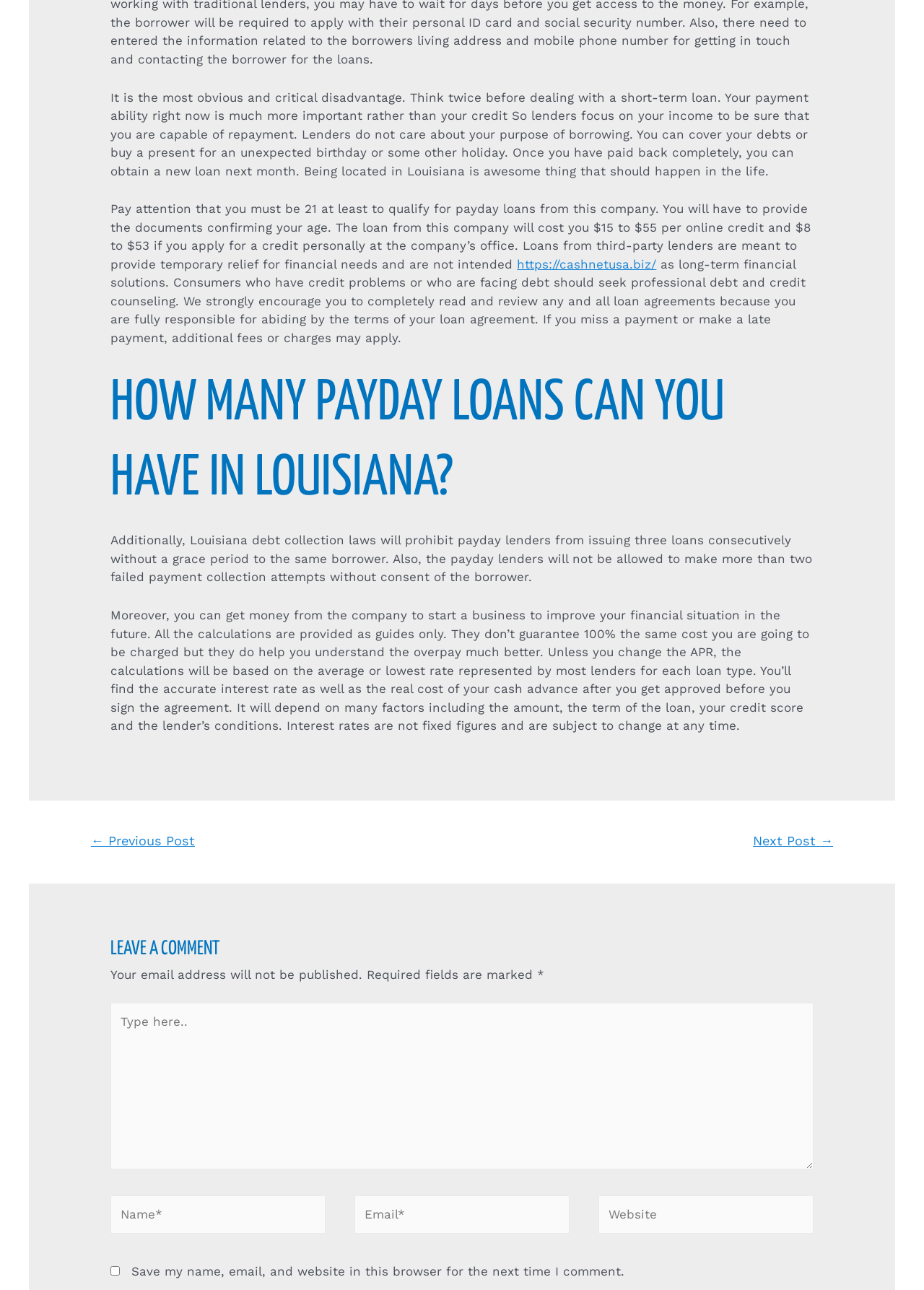Respond to the following question with a brief word or phrase:
What is the purpose of providing calculations on the webpage?

To guide